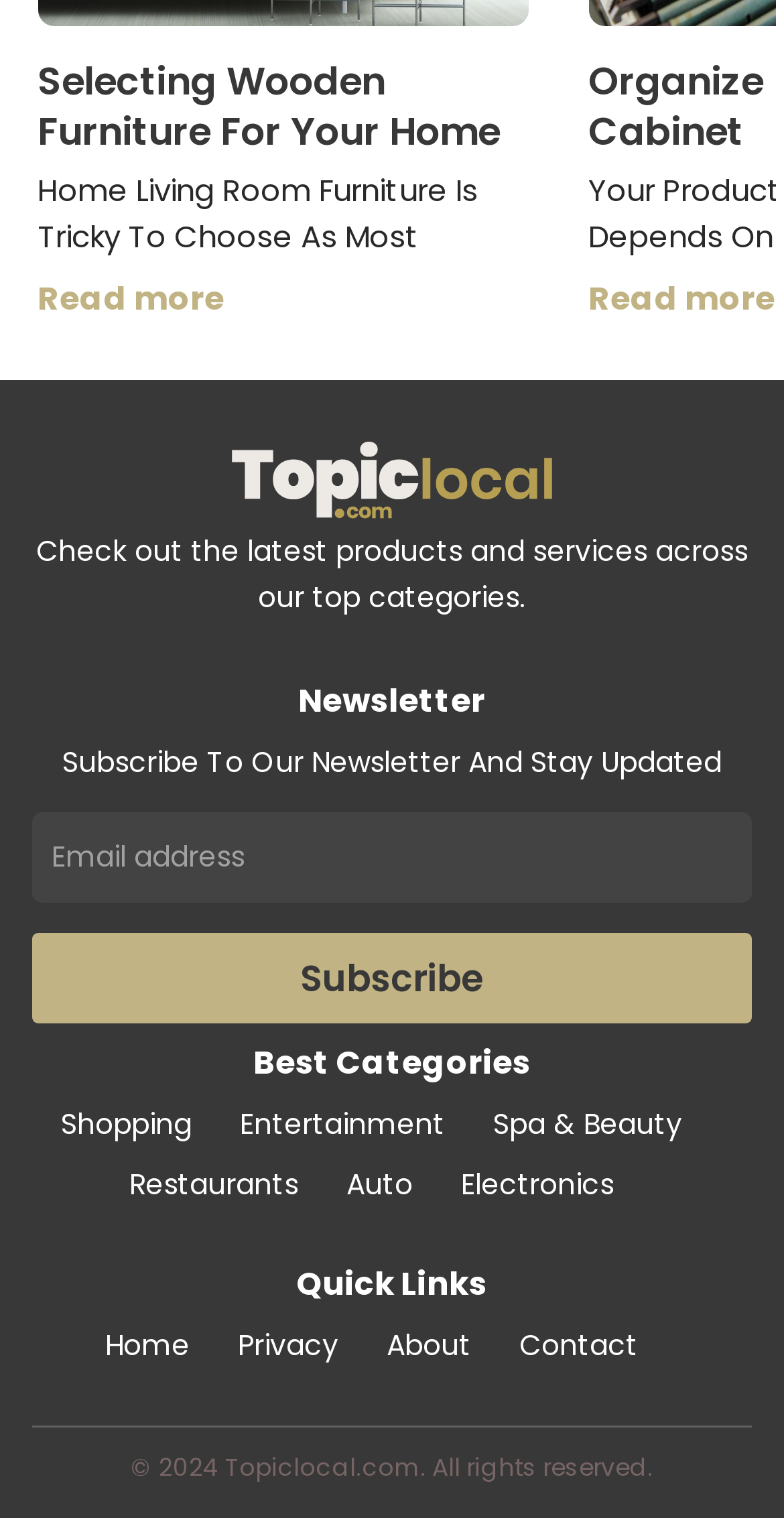Pinpoint the bounding box coordinates of the area that must be clicked to complete this instruction: "Check out the latest products and services".

[0.295, 0.29, 0.705, 0.343]